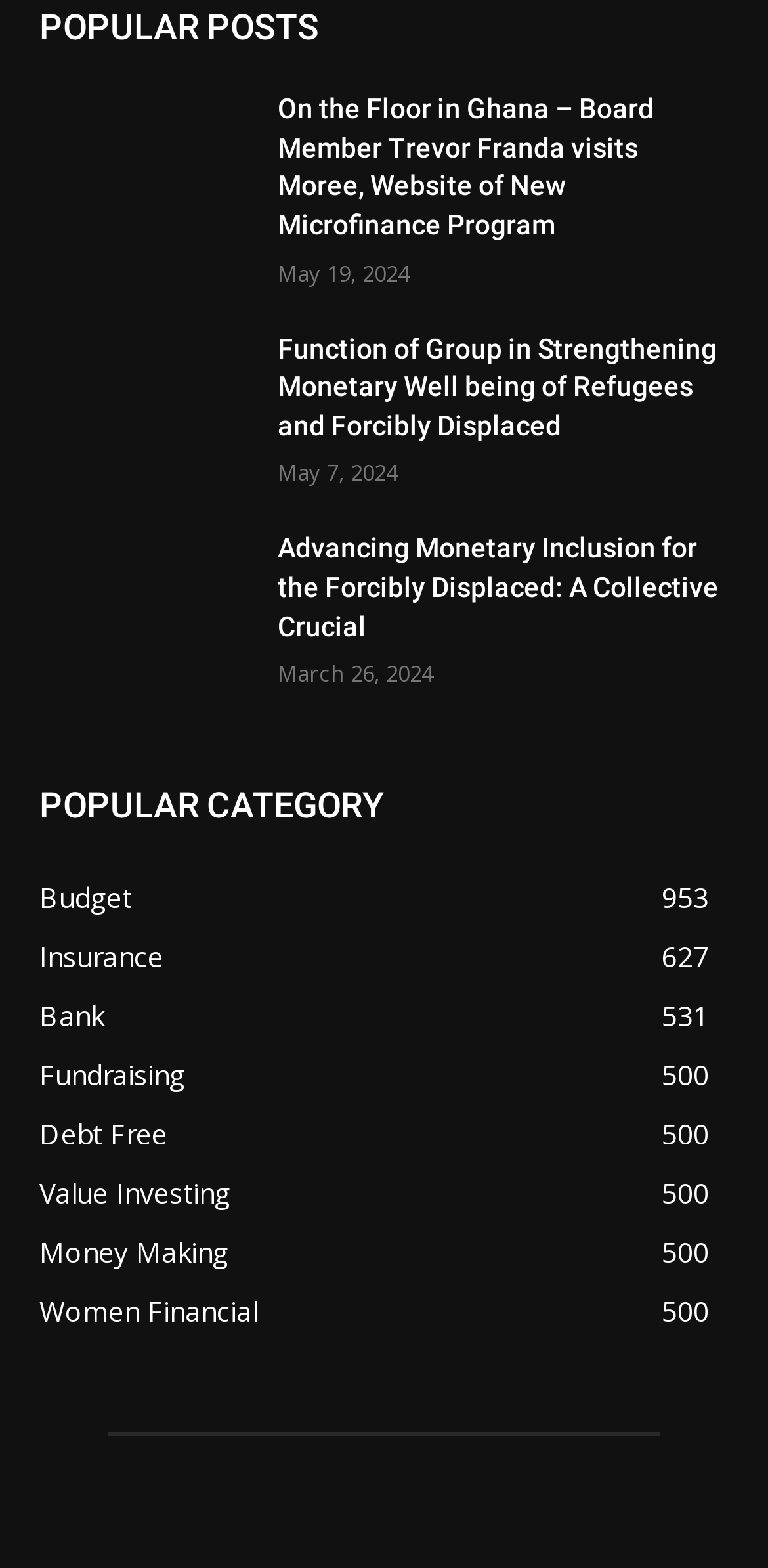Determine the bounding box coordinates of the section to be clicked to follow the instruction: "Browse Budget 953 category". The coordinates should be given as four float numbers between 0 and 1, formatted as [left, top, right, bottom].

[0.051, 0.561, 0.172, 0.584]